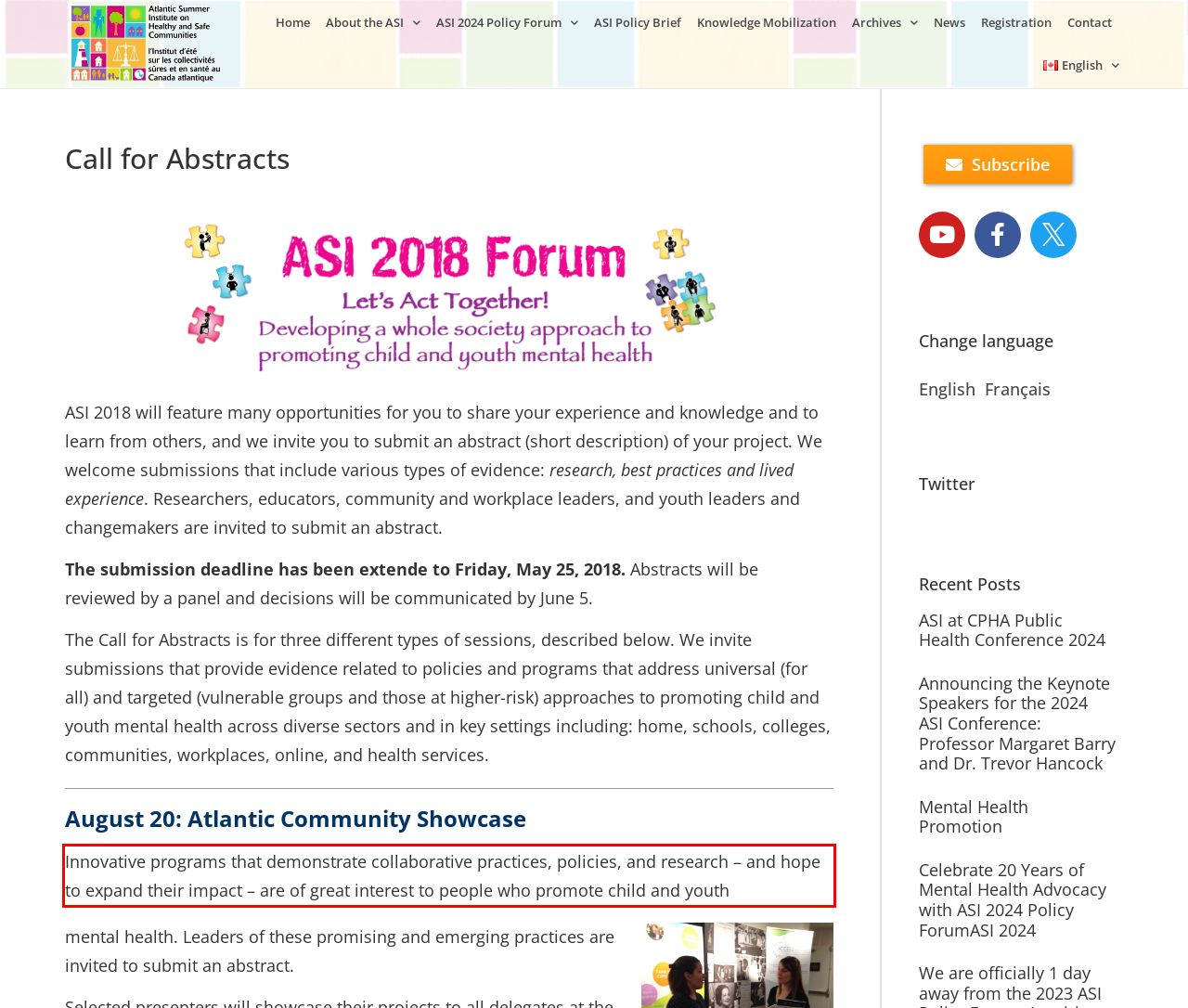Identify the red bounding box in the webpage screenshot and perform OCR to generate the text content enclosed.

Innovative programs that demonstrate collaborative practices, policies, and research – and hope to expand their impact – are of great interest to people who promote child and youth